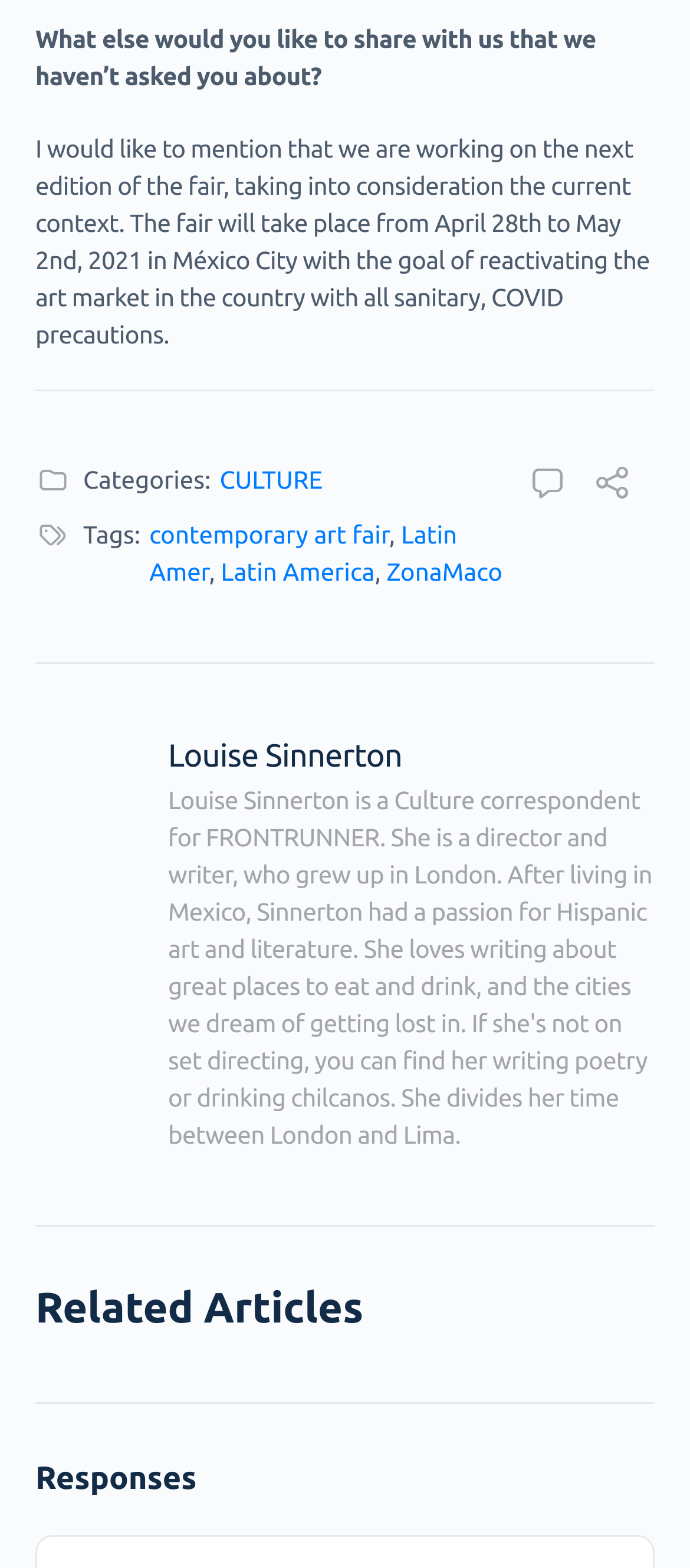Using the image as a reference, answer the following question in as much detail as possible:
How many categories are mentioned?

The category 'CULTURE' is mentioned, and there are no other categories explicitly mentioned.